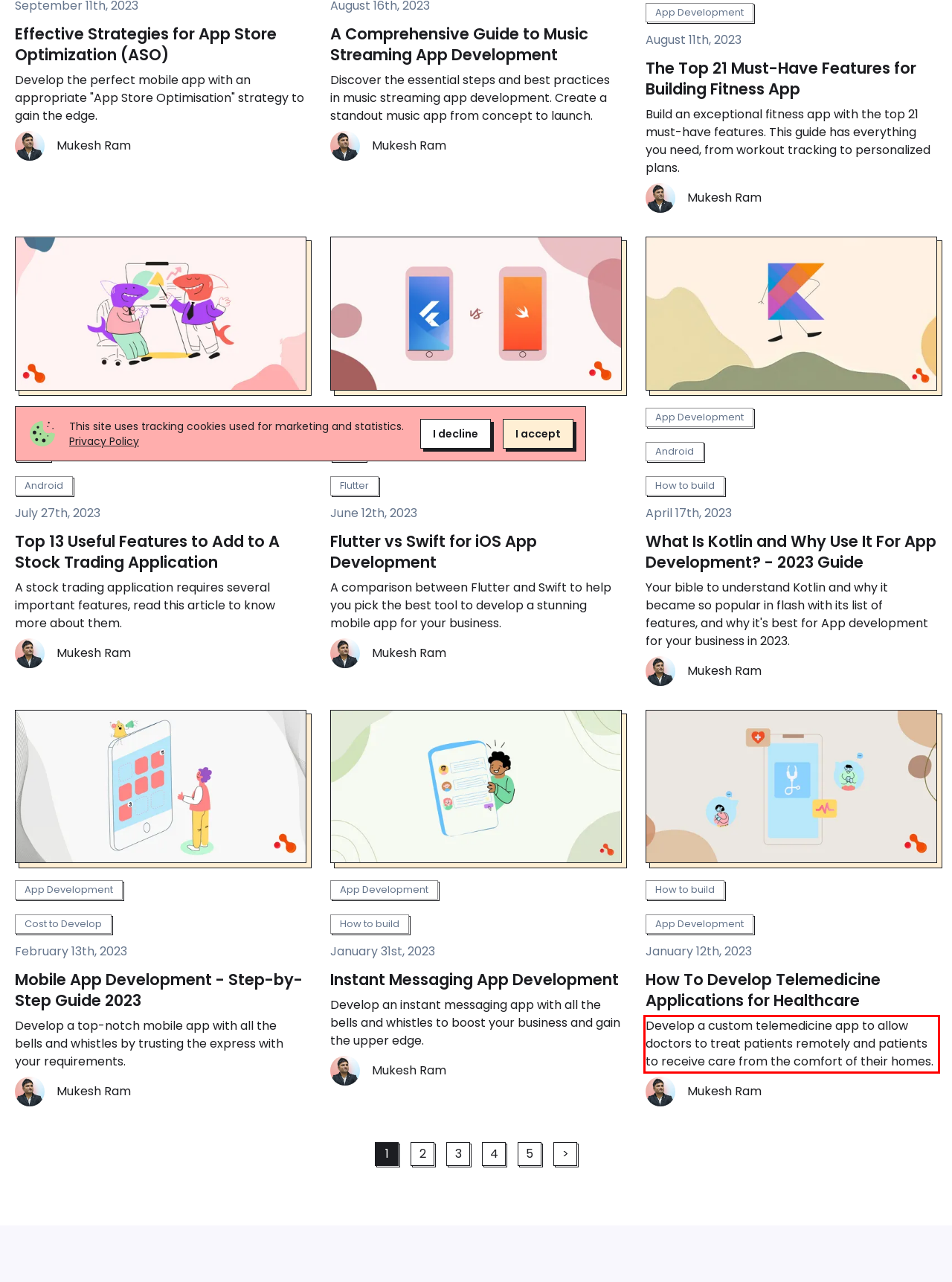You are looking at a screenshot of a webpage with a red rectangle bounding box. Use OCR to identify and extract the text content found inside this red bounding box.

Develop a custom telemedicine app to allow doctors to treat patients remotely and patients to receive care from the comfort of their homes.